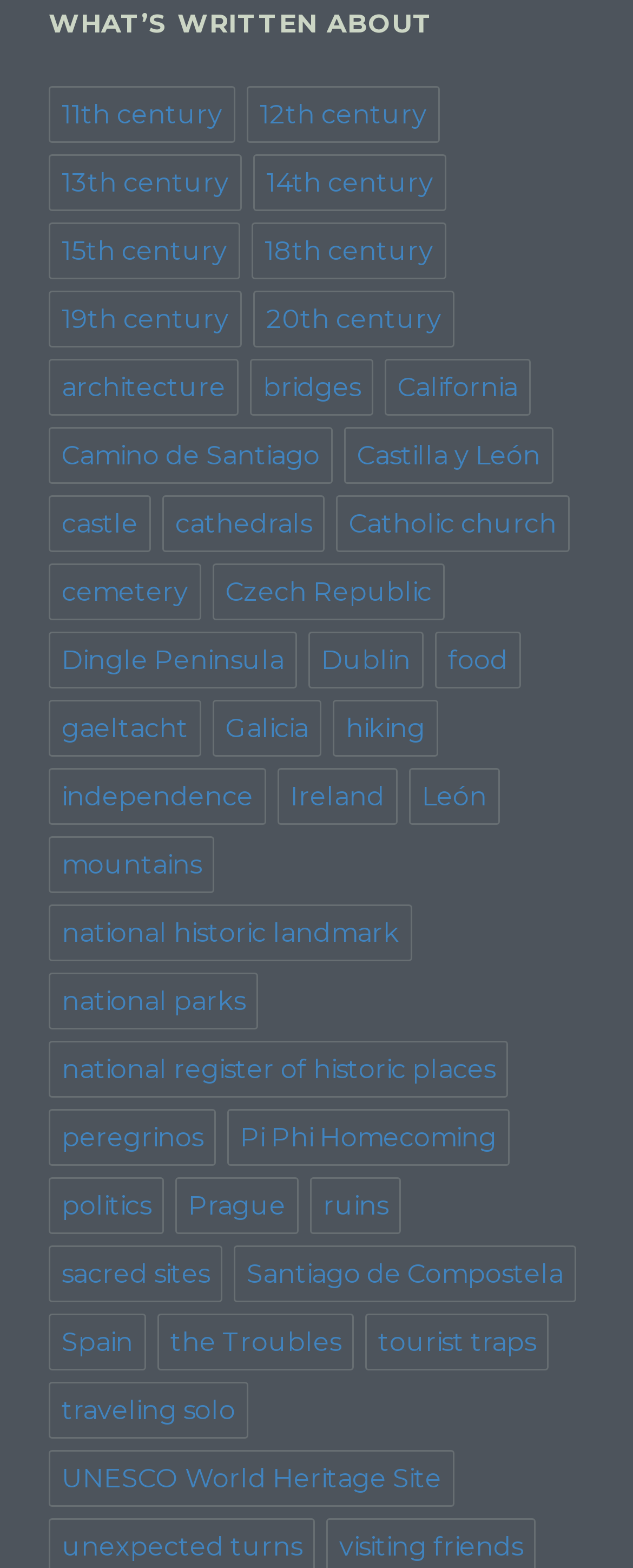Provide the bounding box coordinates of the HTML element this sentence describes: "20th century". The bounding box coordinates consist of four float numbers between 0 and 1, i.e., [left, top, right, bottom].

[0.4, 0.186, 0.718, 0.222]